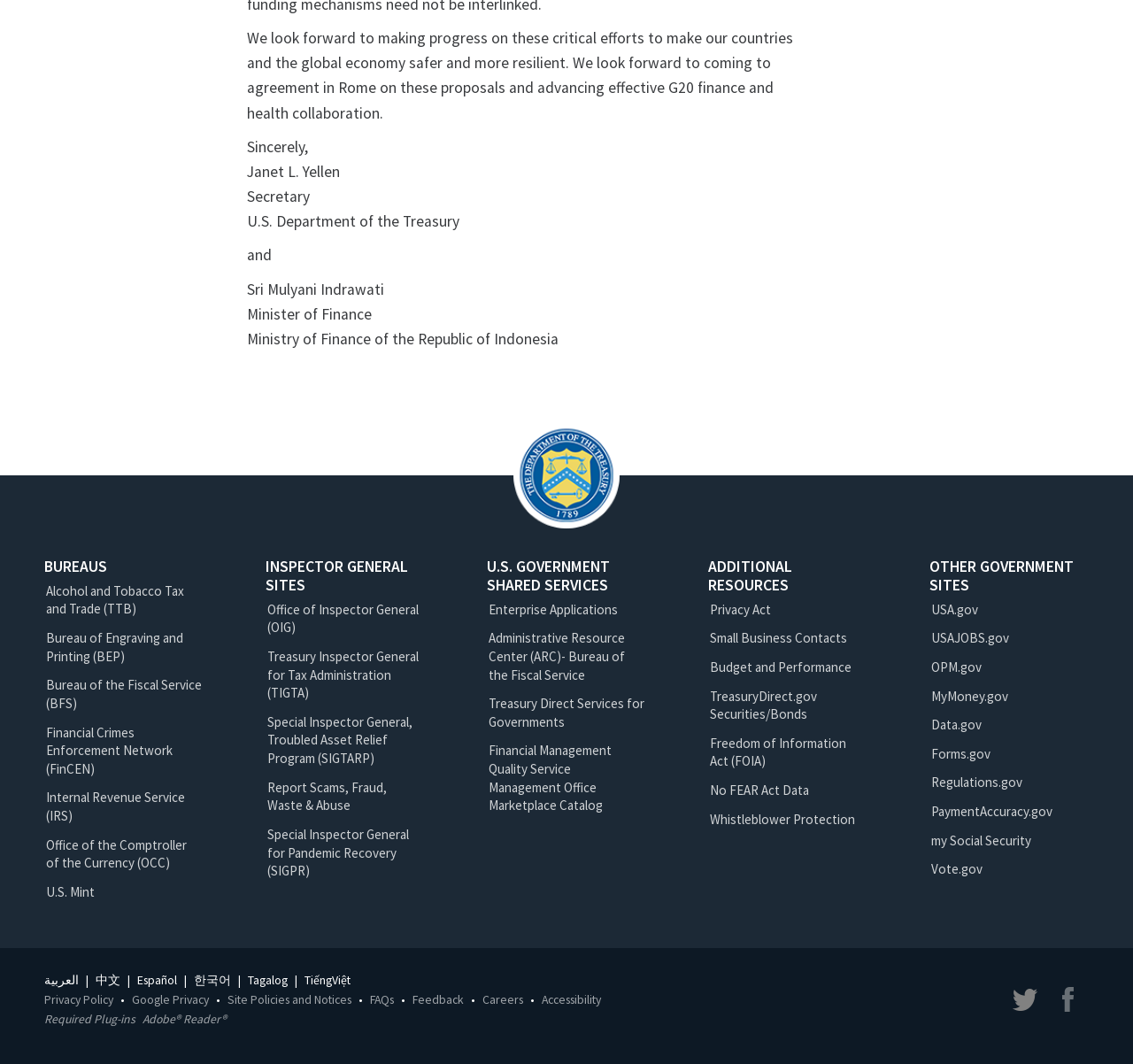Show the bounding box coordinates of the element that should be clicked to complete the task: "Click on the 'Alcohol and Tobacco Tax and Trade (TTB)' link".

[0.041, 0.547, 0.162, 0.58]